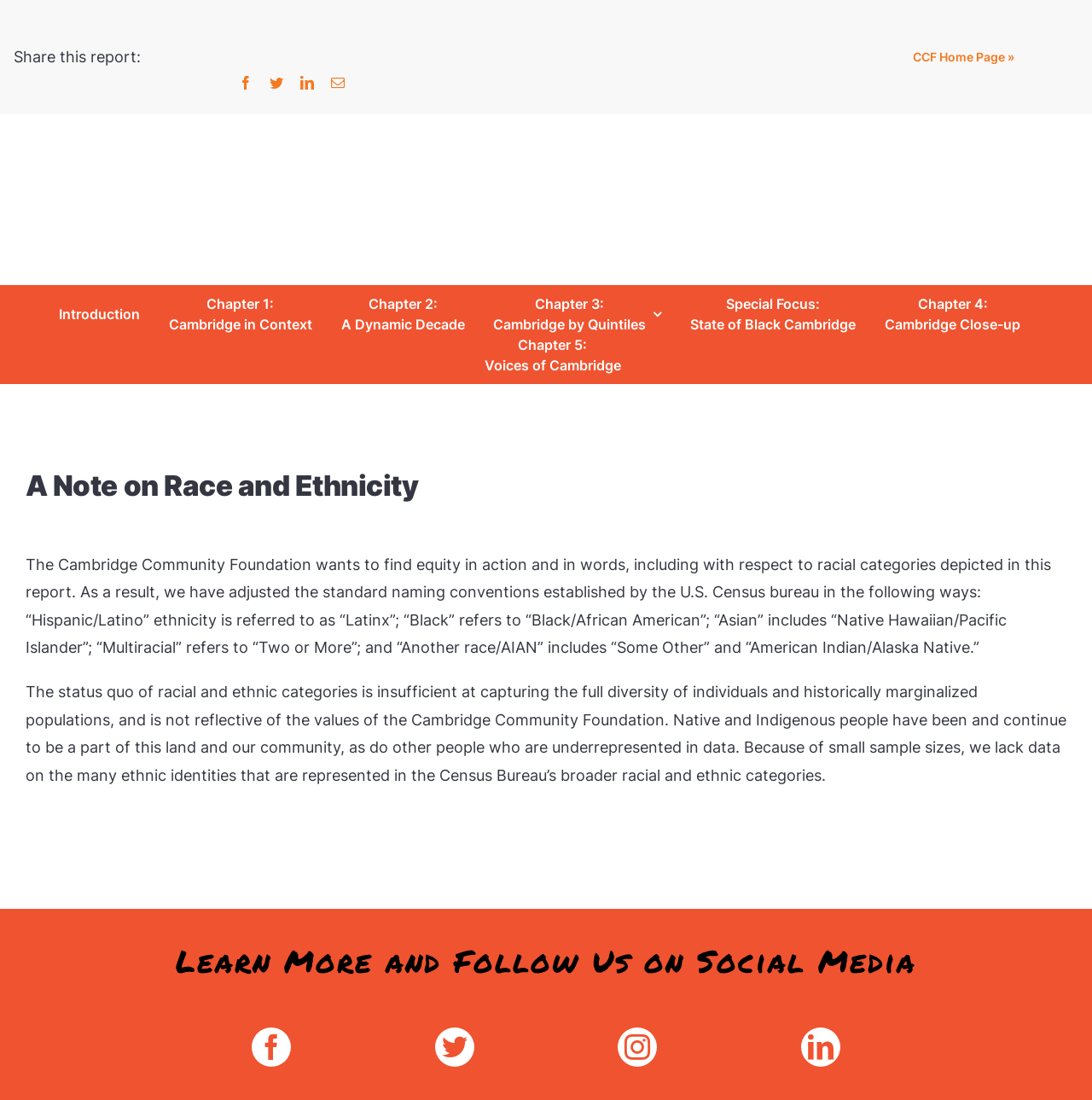What is the purpose of the Cambridge Community Foundation?
Craft a detailed and extensive response to the question.

I read the StaticText element with ID 447, which describes the purpose of the Cambridge Community Foundation. According to this text, the foundation wants to find equity in action and words, including with respect to racial categories depicted in this report.